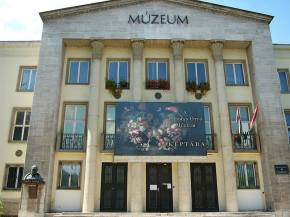Detail every aspect of the image in your description.

The image showcases the grand facade of the Ottó Herman Museum, located in Miskolc, Hungary. The building features a classic architectural style with prominent columns and a large entrance adorned with a decorative banner displaying "I cannot resist...the laughter of my friends," hinting at an ongoing exhibition. Flanking the entrance are potted plants and national flags, contributing to the museum's welcoming atmosphere. The name "MÚZEUM" is prominently displayed above the entrance, emphasizing its cultural significance. This museum is renowned for its extensive collection of over 600,000 artifacts, encompassing a wide range of fields including archaeology, mineralogy, and history.